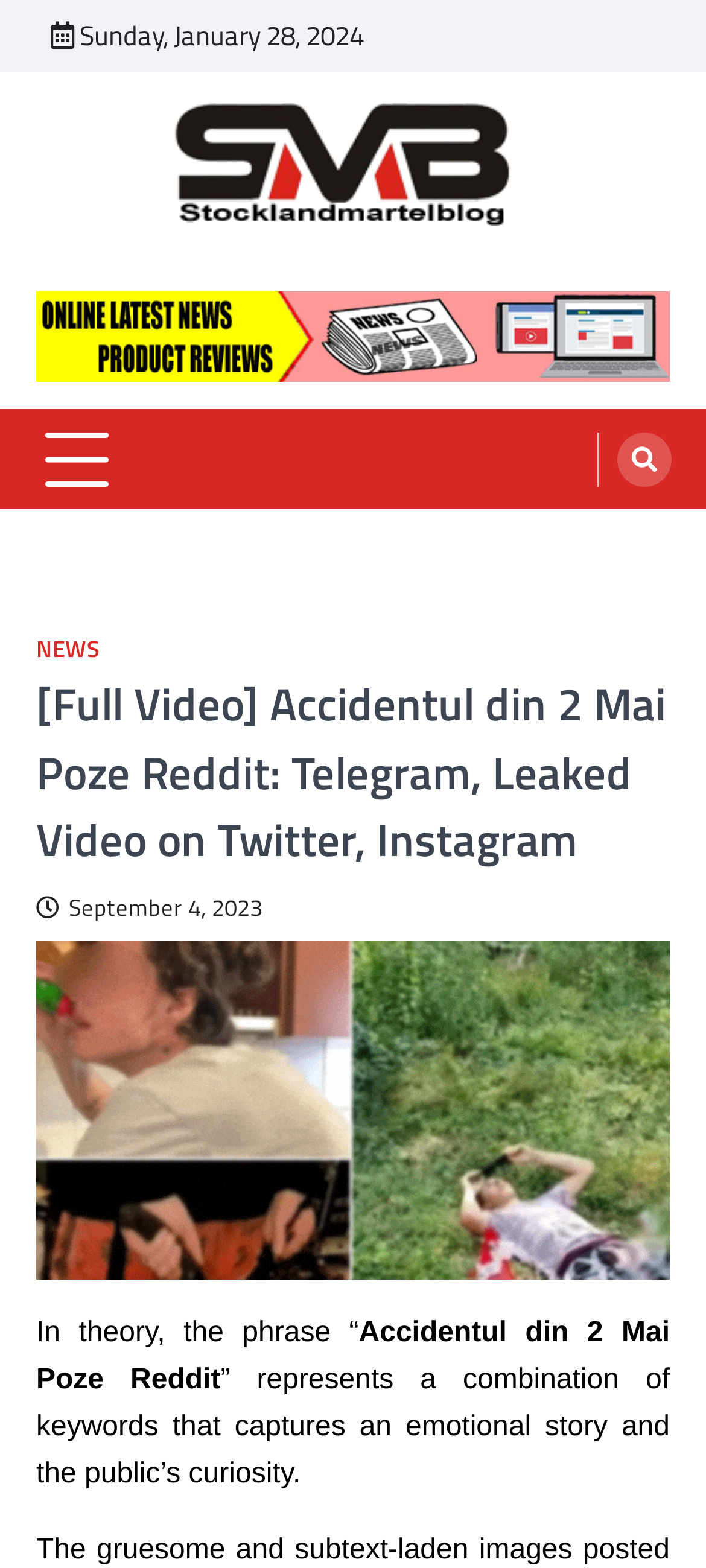Identify the bounding box for the given UI element using the description provided. Coordinates should be in the format (top-left x, top-left y, bottom-right x, bottom-right y) and must be between 0 and 1. Here is the description: August 2023

None